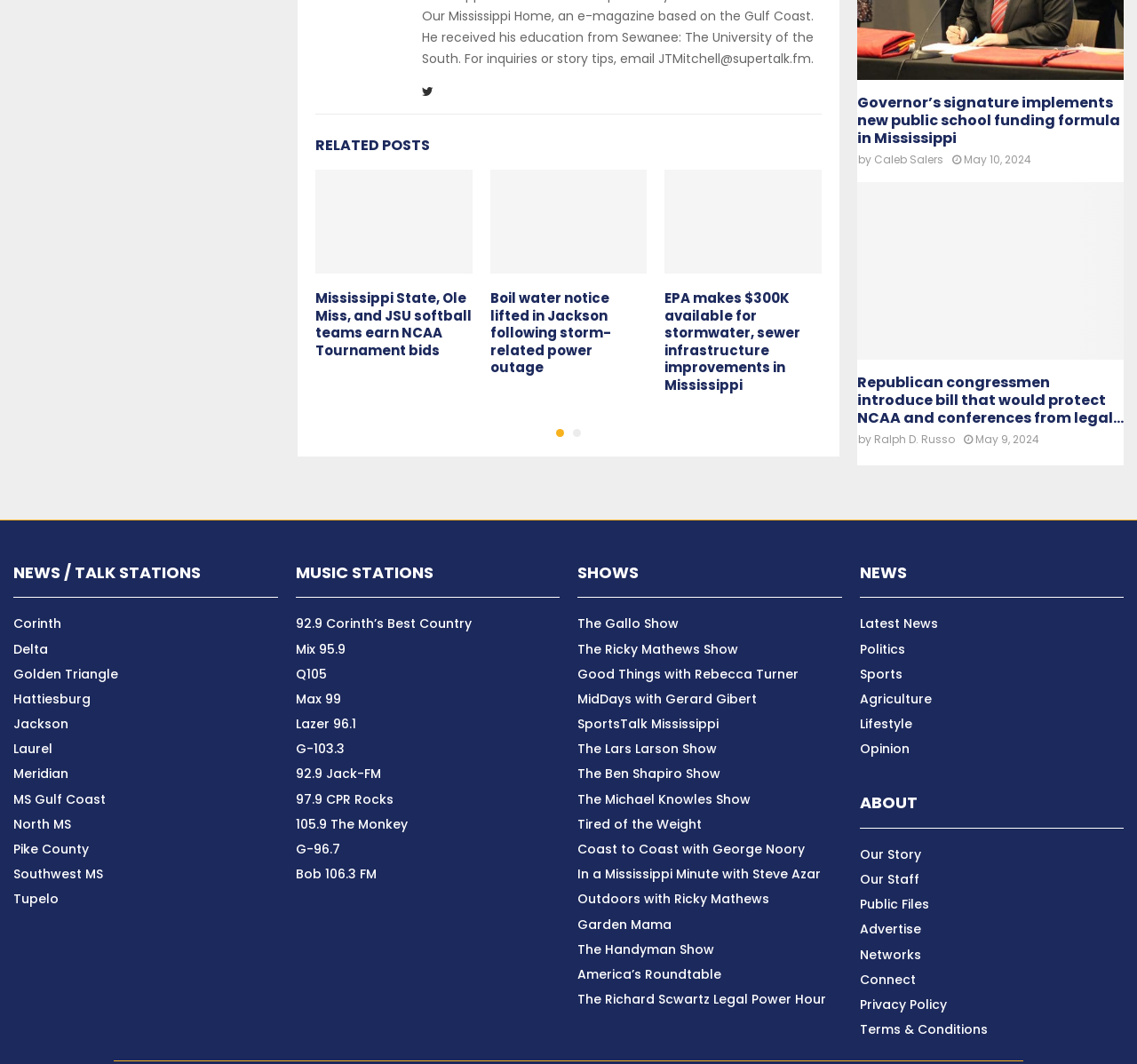Please specify the bounding box coordinates of the clickable region necessary for completing the following instruction: "Listen to 'The Gallo Show'". The coordinates must consist of four float numbers between 0 and 1, i.e., [left, top, right, bottom].

[0.508, 0.579, 0.597, 0.598]